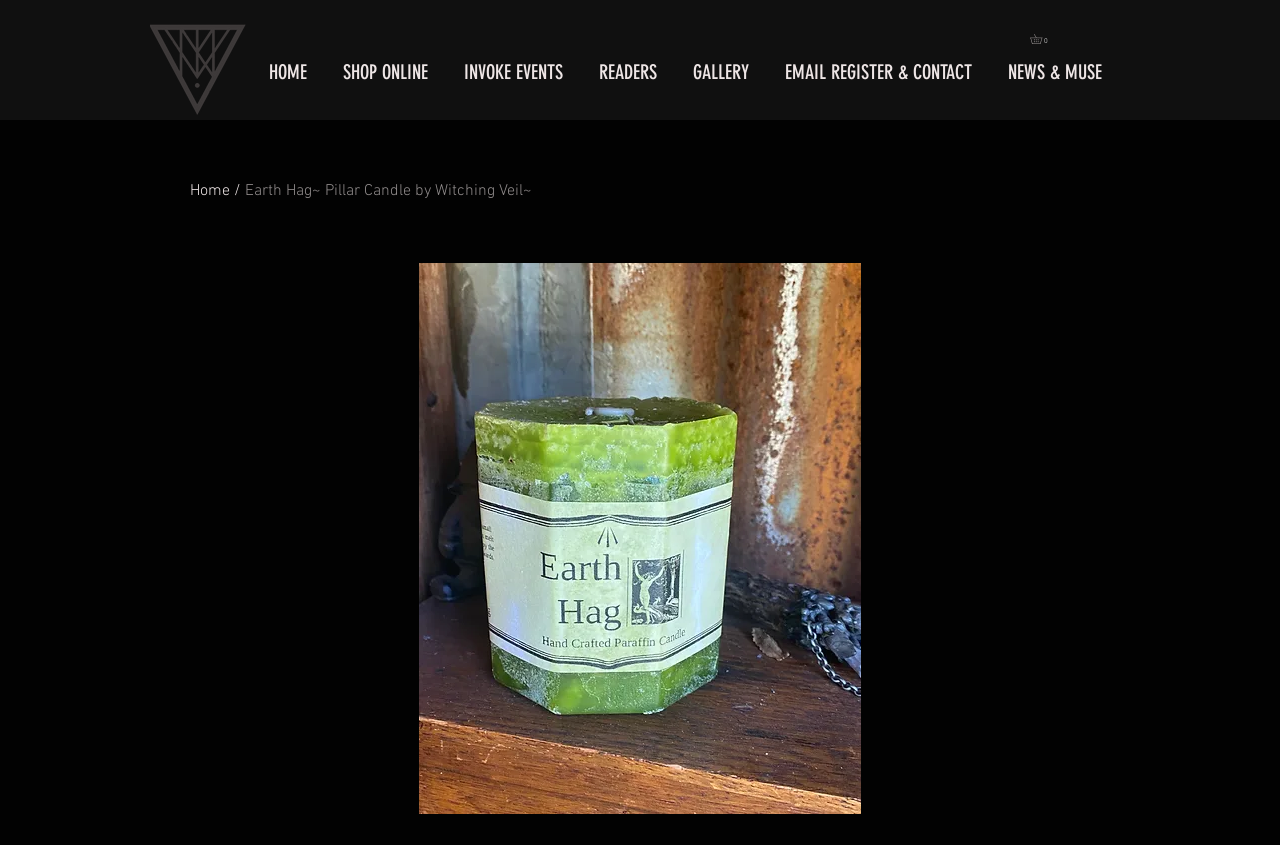Determine the bounding box coordinates of the section I need to click to execute the following instruction: "View shopping cart". Provide the coordinates as four float numbers between 0 and 1, i.e., [left, top, right, bottom].

[0.805, 0.04, 0.822, 0.052]